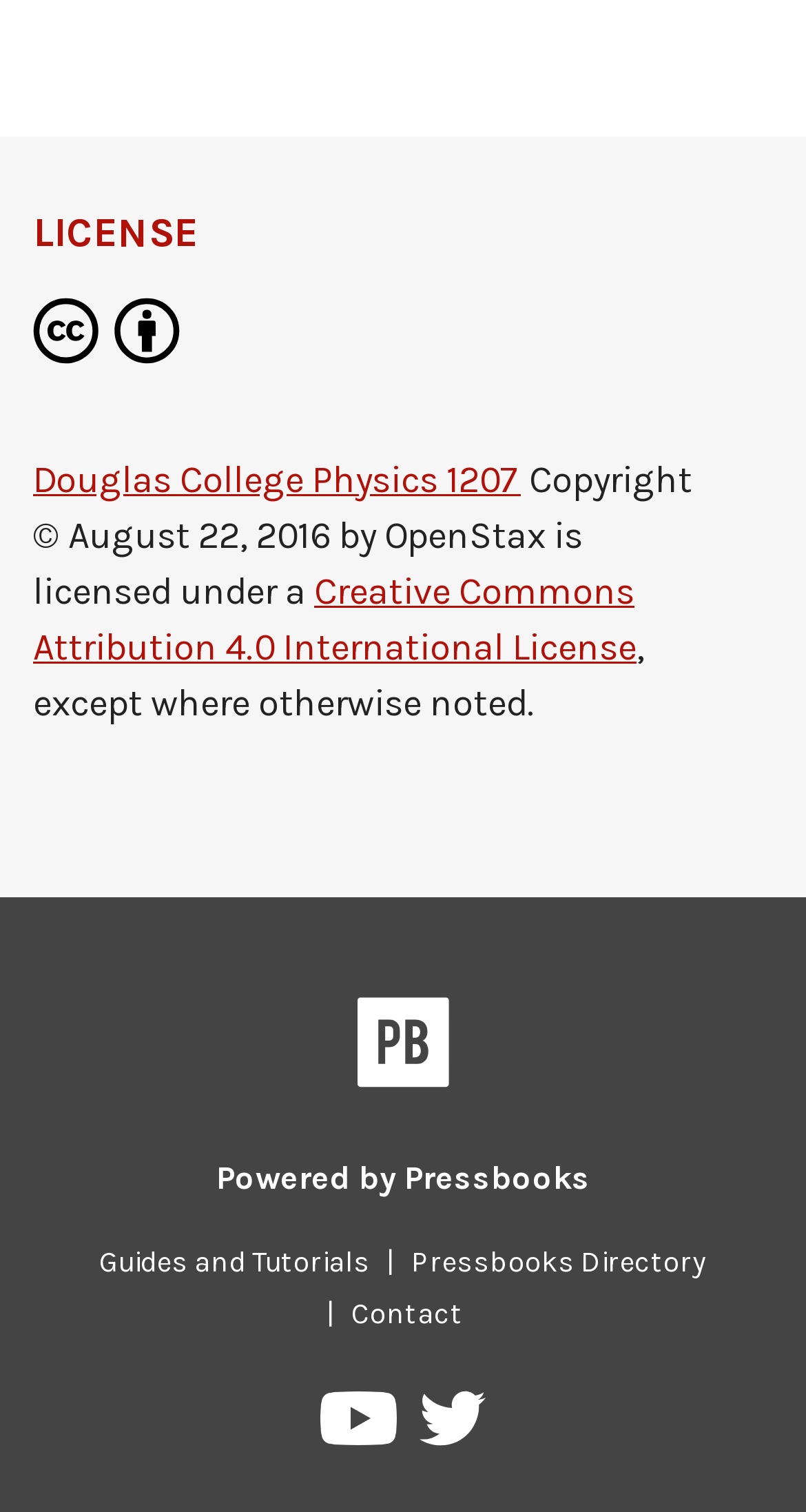Find the bounding box coordinates of the clickable region needed to perform the following instruction: "Watch Pressbooks on YouTube". The coordinates should be provided as four float numbers between 0 and 1, i.e., [left, top, right, bottom].

[0.398, 0.921, 0.499, 0.969]